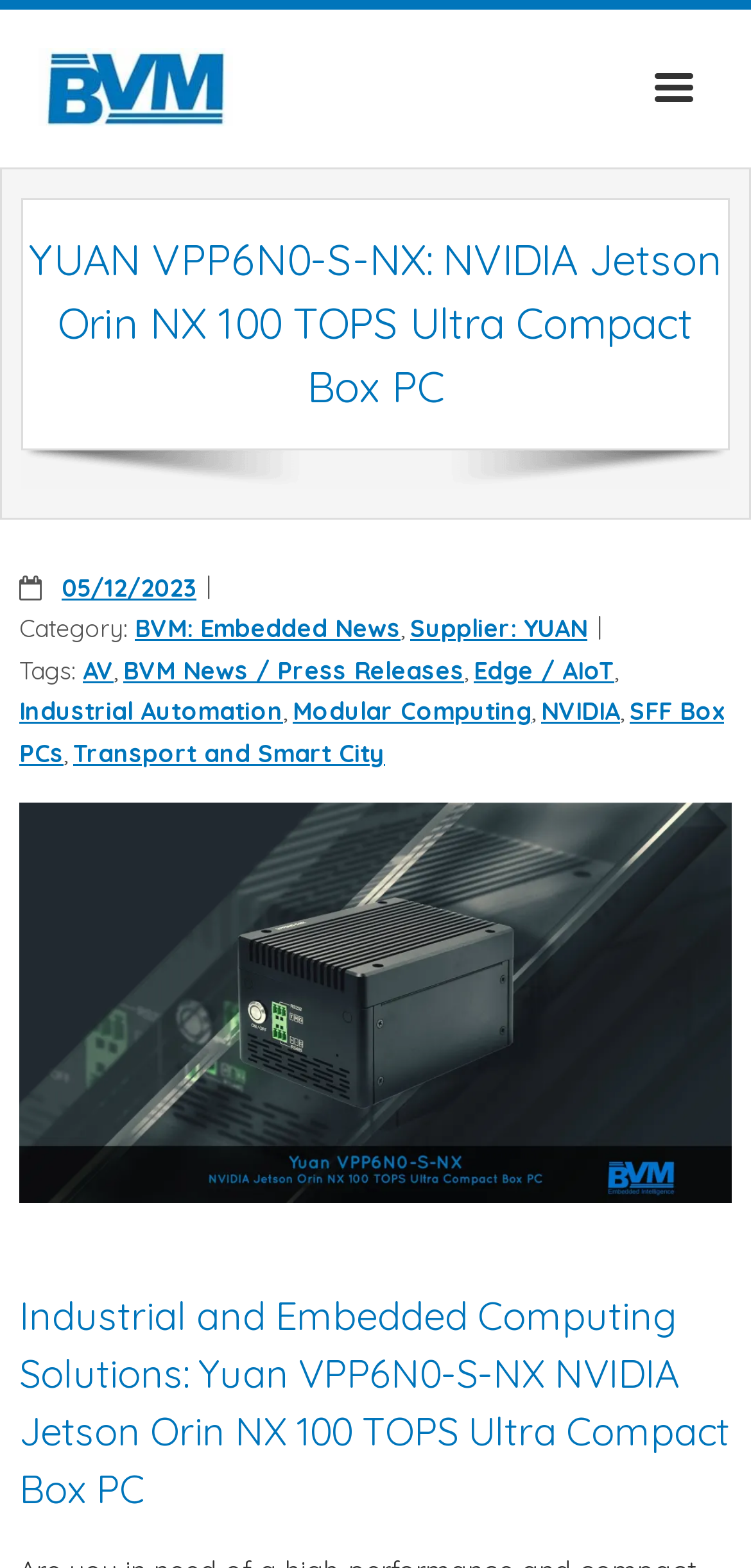Please answer the following question using a single word or phrase: How many tags are associated with the news article?

6